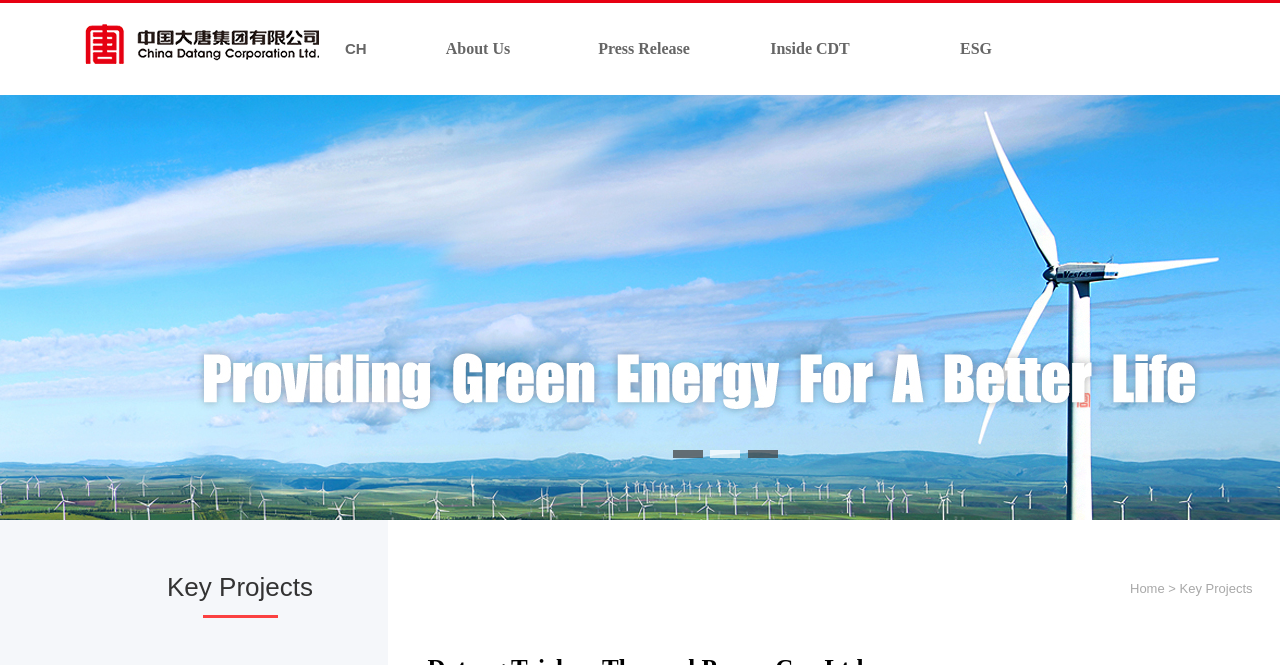Determine the bounding box coordinates (top-left x, top-left y, bottom-right x, bottom-right y) of the UI element described in the following text: About Us

[0.309, 0.005, 0.438, 0.143]